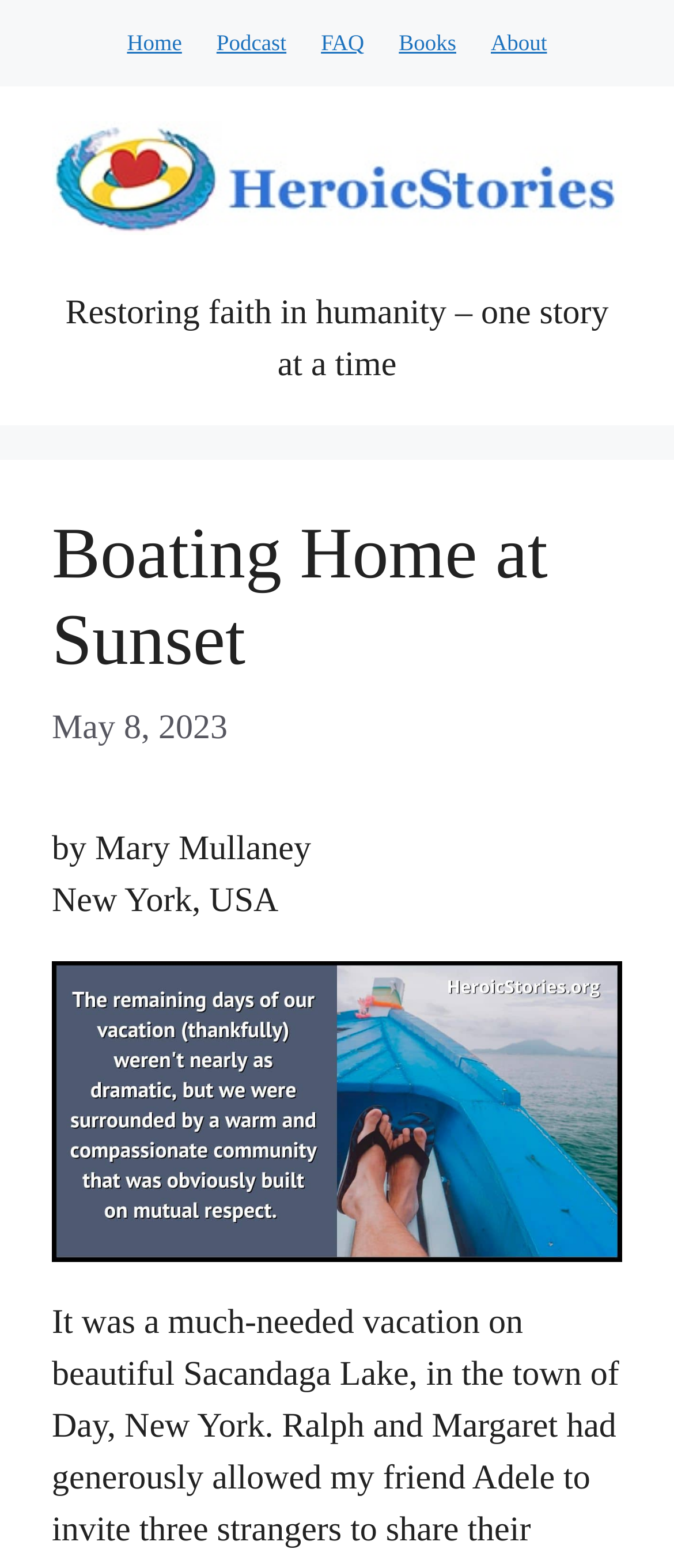How many links are in the top navigation bar?
Give a detailed response to the question by analyzing the screenshot.

I counted the number of link elements in the top navigation bar, which are 'Home', 'Podcast', 'FAQ', 'Books', and 'About', and found that there are 5 links in total.